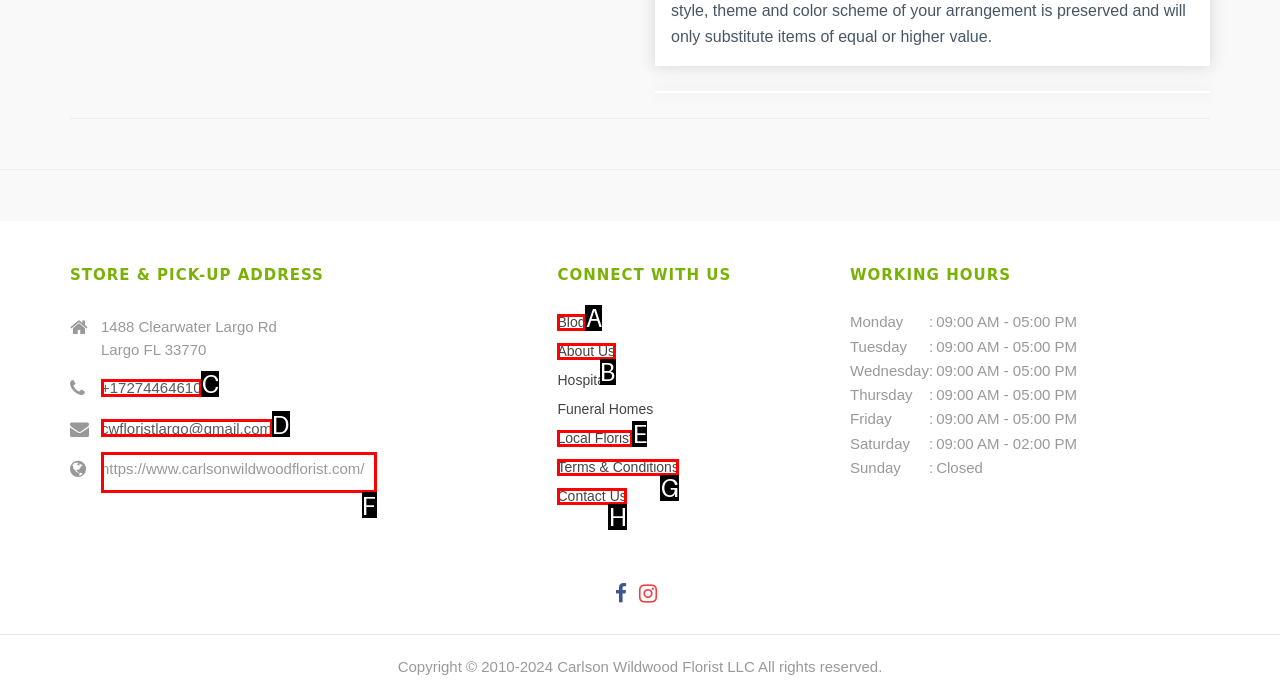Select the appropriate letter to fulfill the given instruction: Visit the website
Provide the letter of the correct option directly.

F